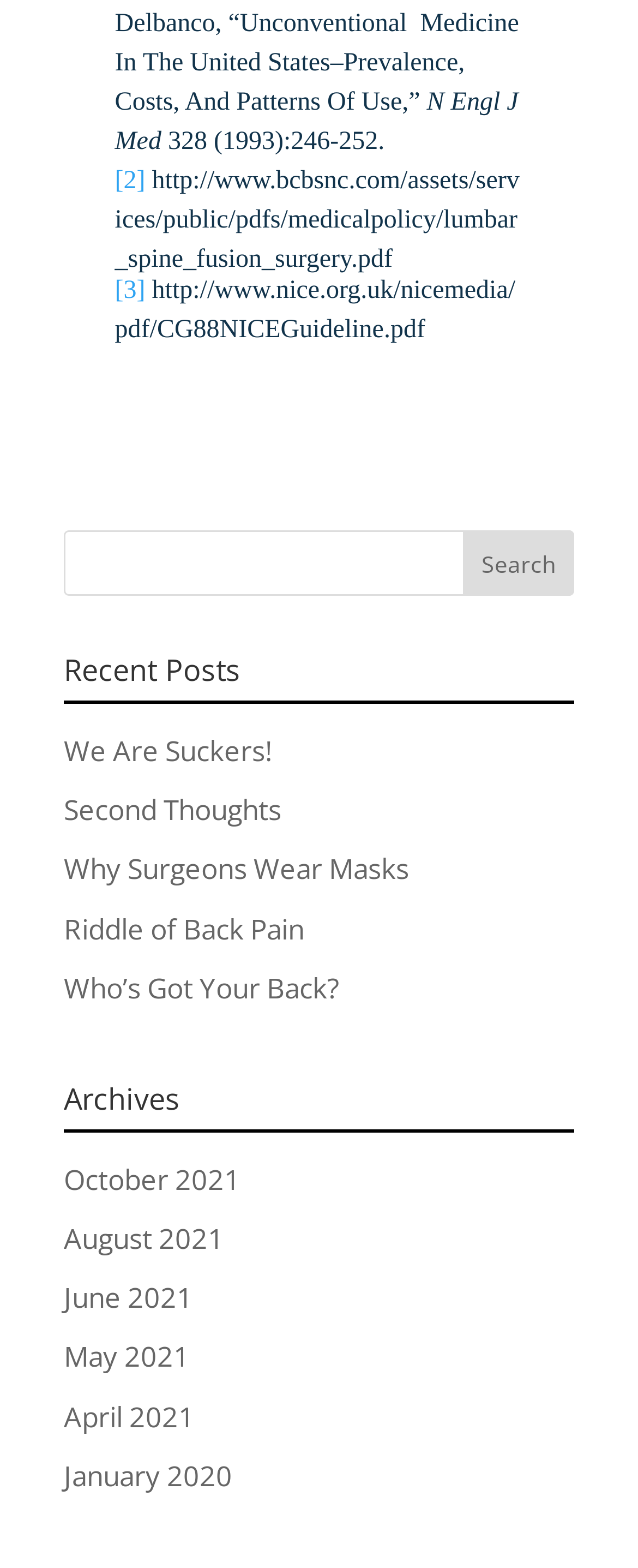Locate the bounding box coordinates of the item that should be clicked to fulfill the instruction: "Search for a term".

[0.1, 0.338, 0.9, 0.38]